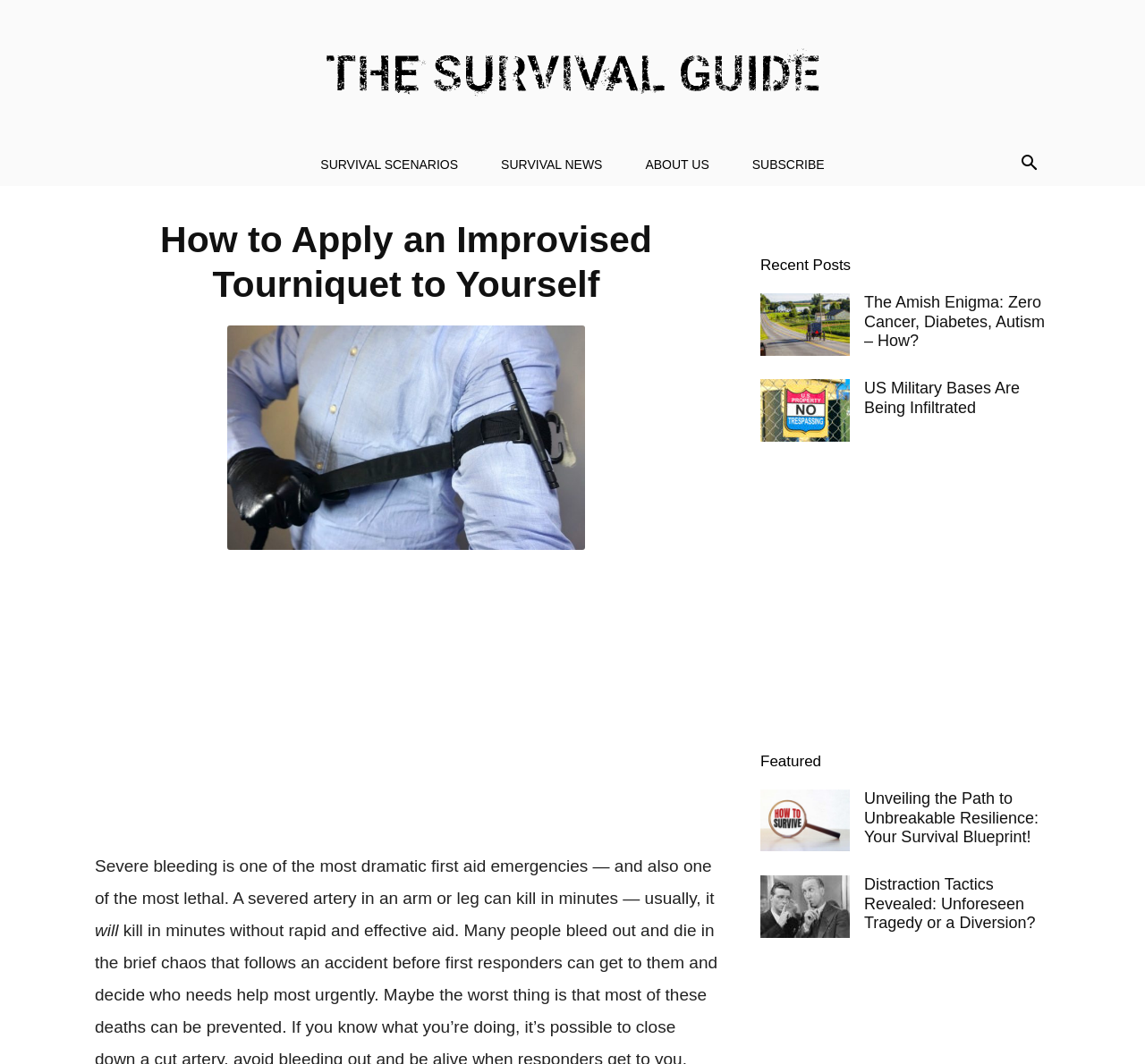Pinpoint the bounding box coordinates of the element to be clicked to execute the instruction: "Check the 'Recent Posts' section".

[0.664, 0.236, 0.917, 0.262]